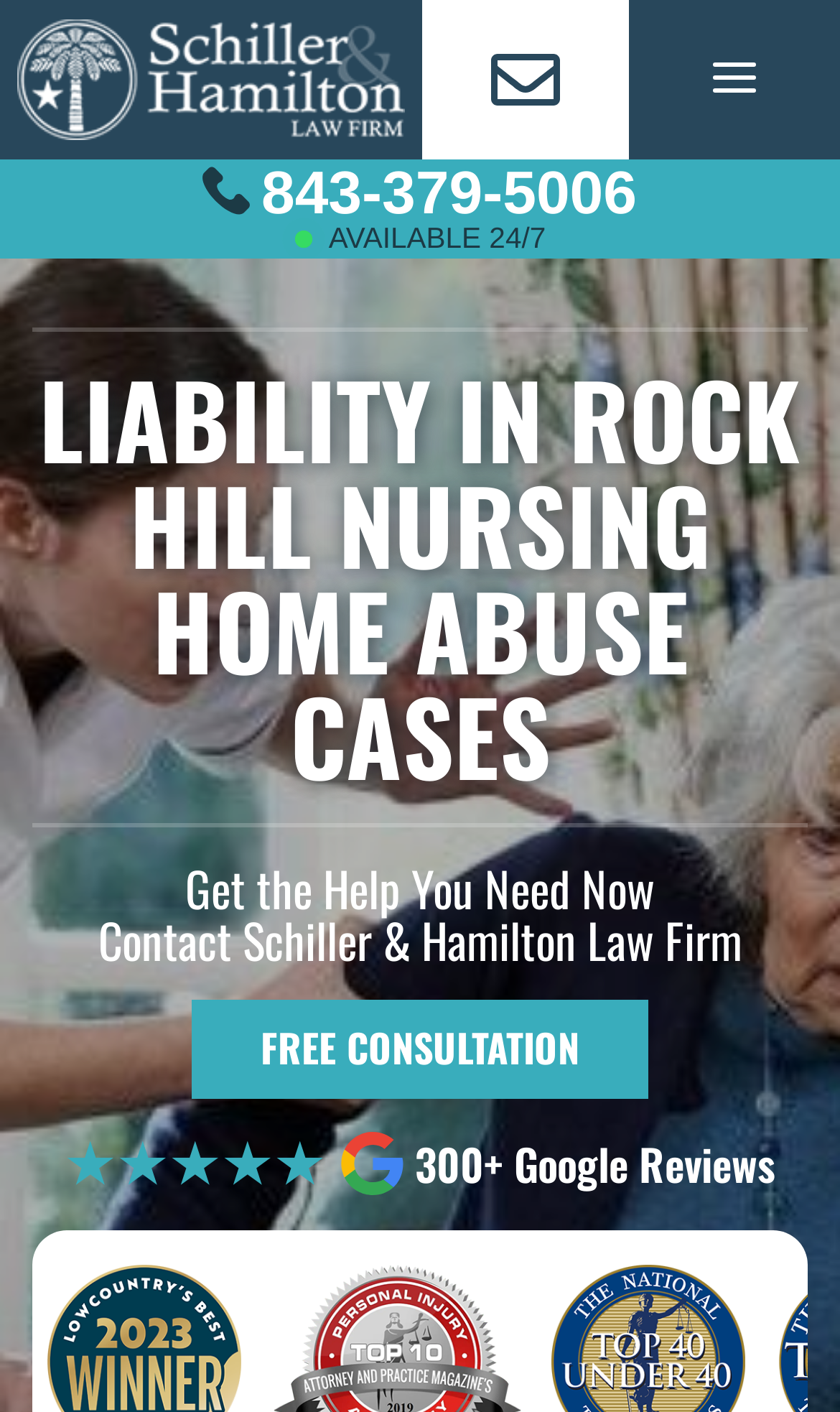Respond to the question with just a single word or phrase: 
What is the rating of the law firm?

5 stars